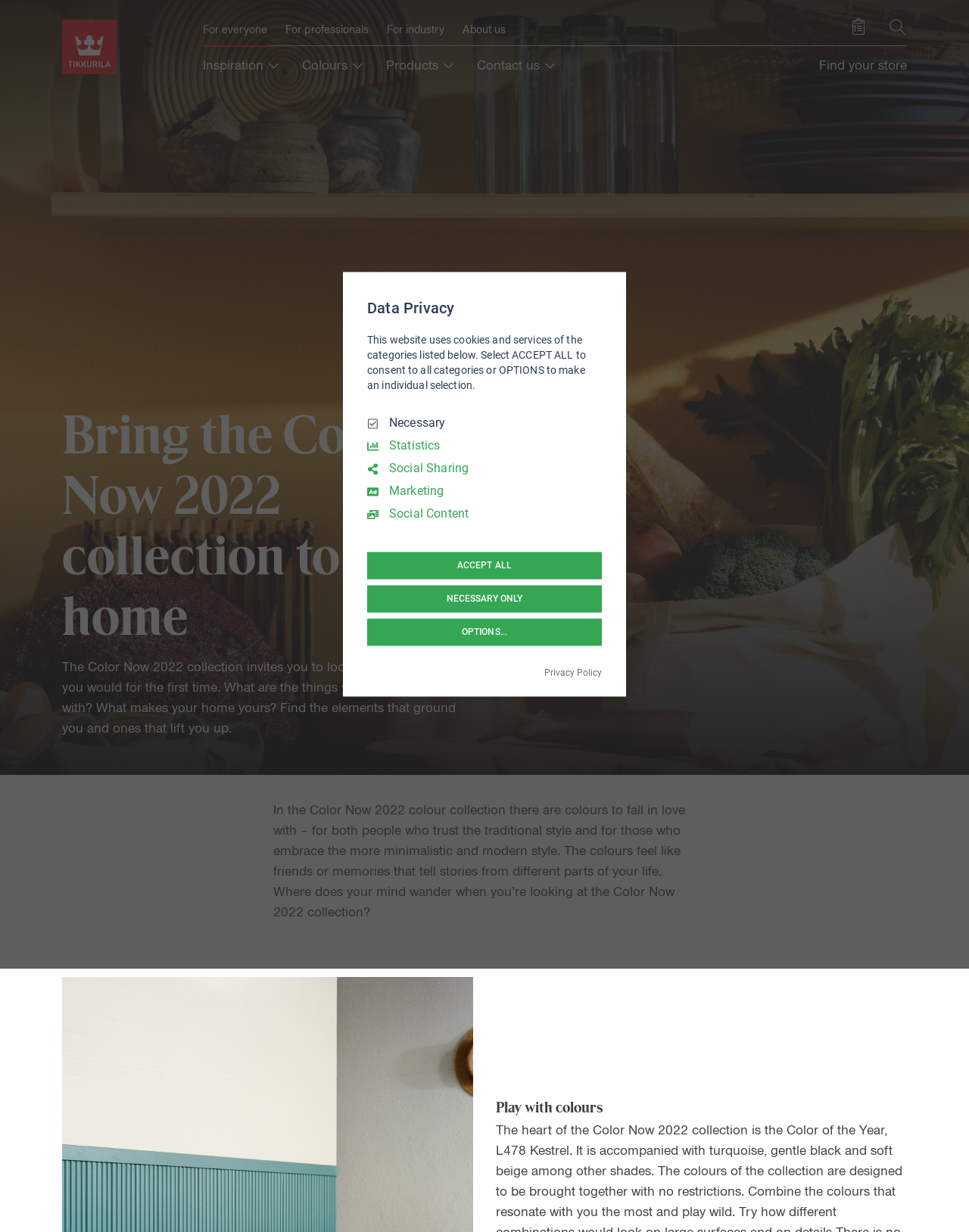Analyze the image and provide a detailed answer to the question: What is the purpose of the buttons at the top right corner?

The two buttons at the top right corner are for searching and saving products or colors, allowing users to quickly find what they are looking for and save their favorite items.